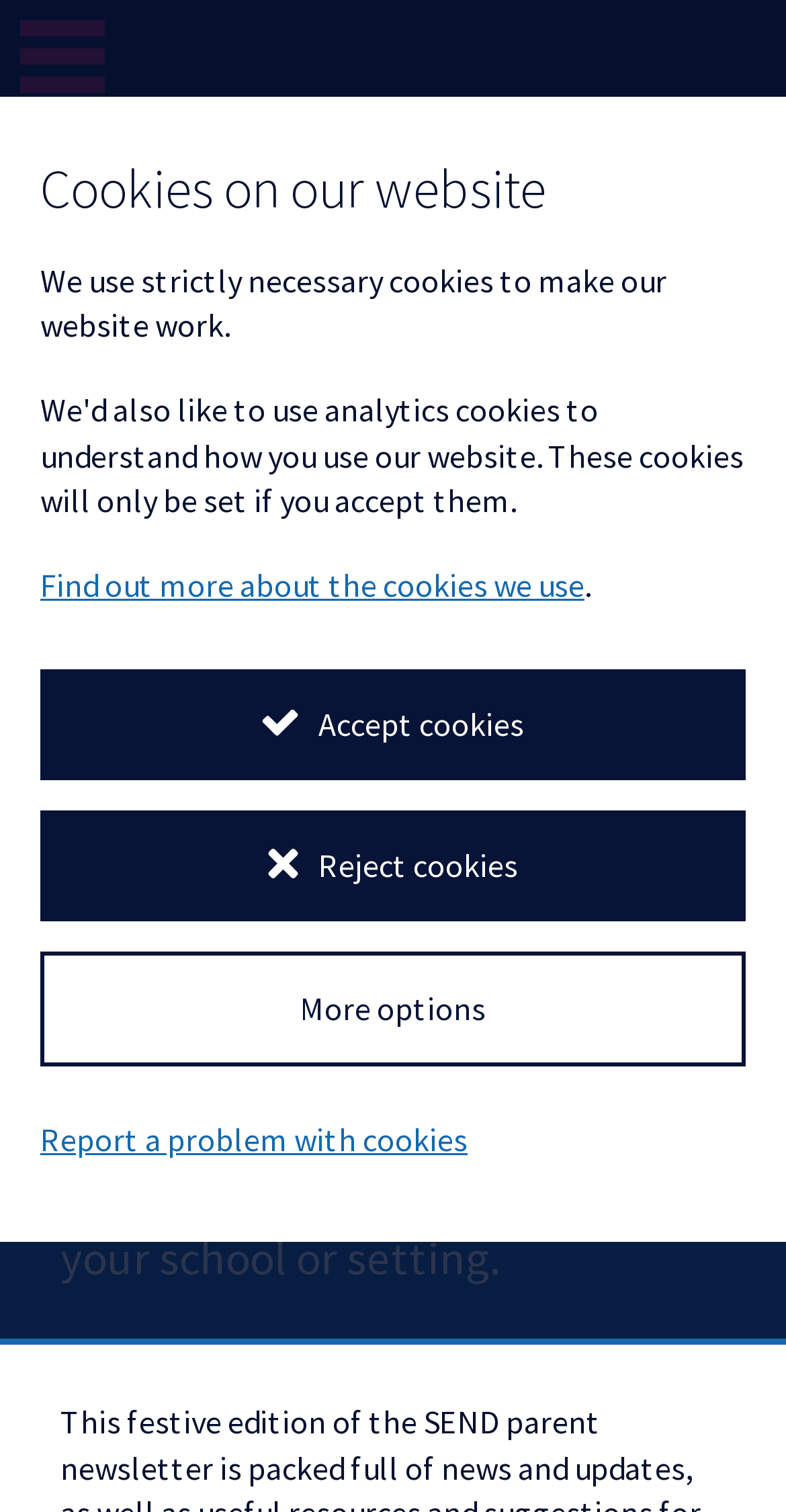What type of cookies does the website use?
Use the image to give a comprehensive and detailed response to the question.

The dialog box 'Cookies on our website' indicates that the website uses strictly necessary cookies to make the website work, implying that these cookies are essential for the website's functionality.